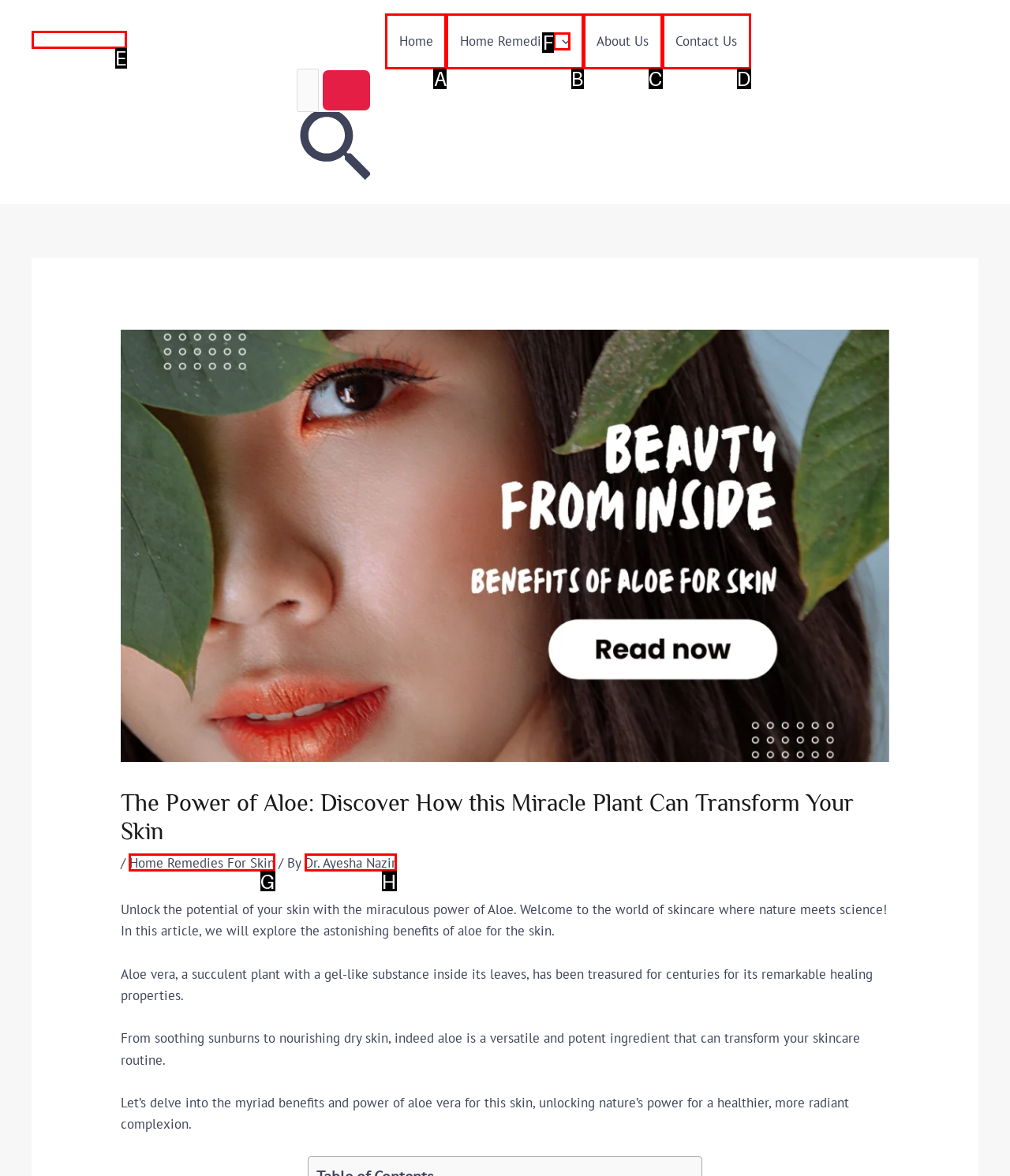To achieve the task: Click the Home Remedies For Skin link, which HTML element do you need to click?
Respond with the letter of the correct option from the given choices.

G